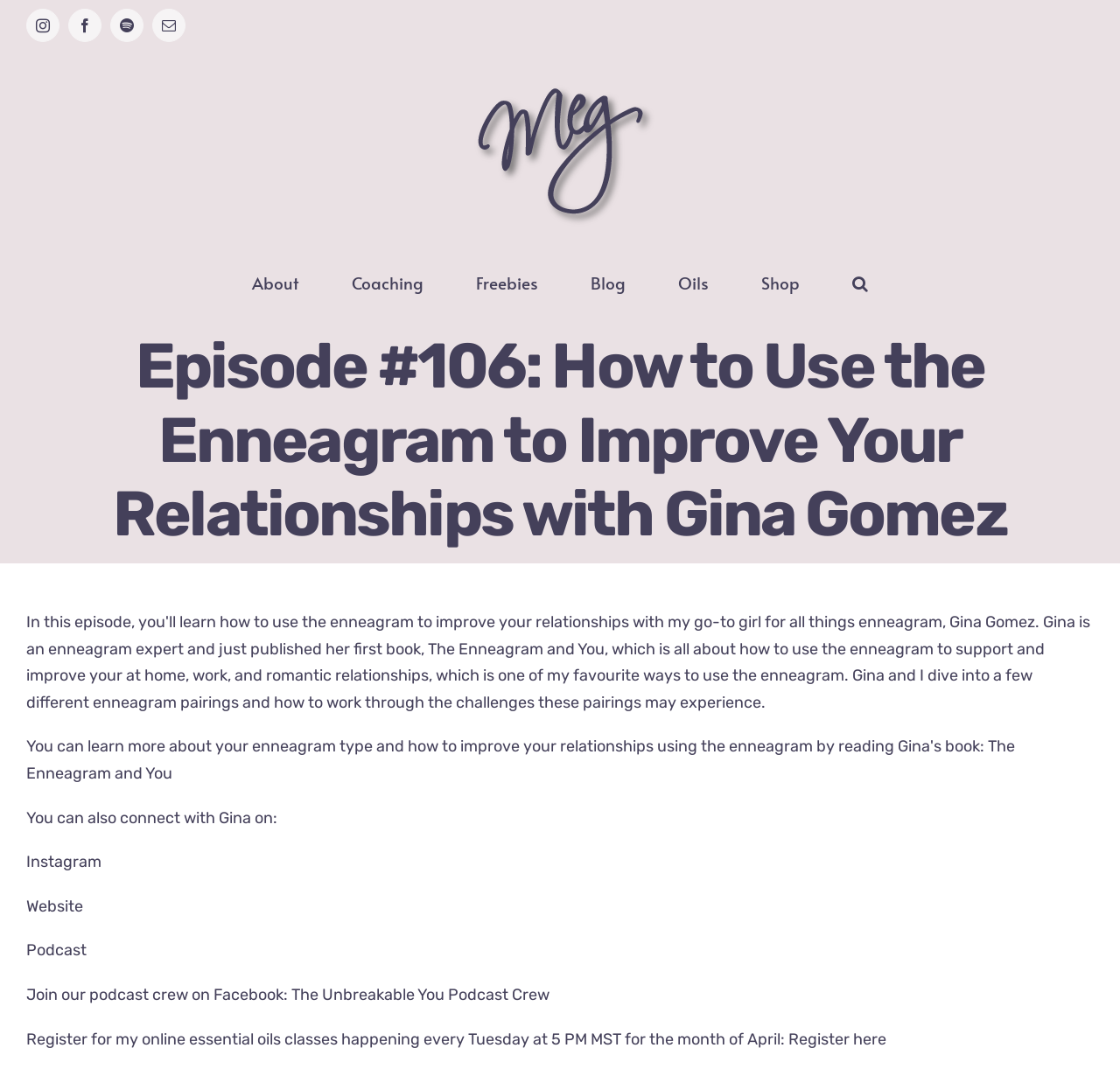What is the day and time of the online essential oils classes? Observe the screenshot and provide a one-word or short phrase answer.

Tuesday at 5 PM MST